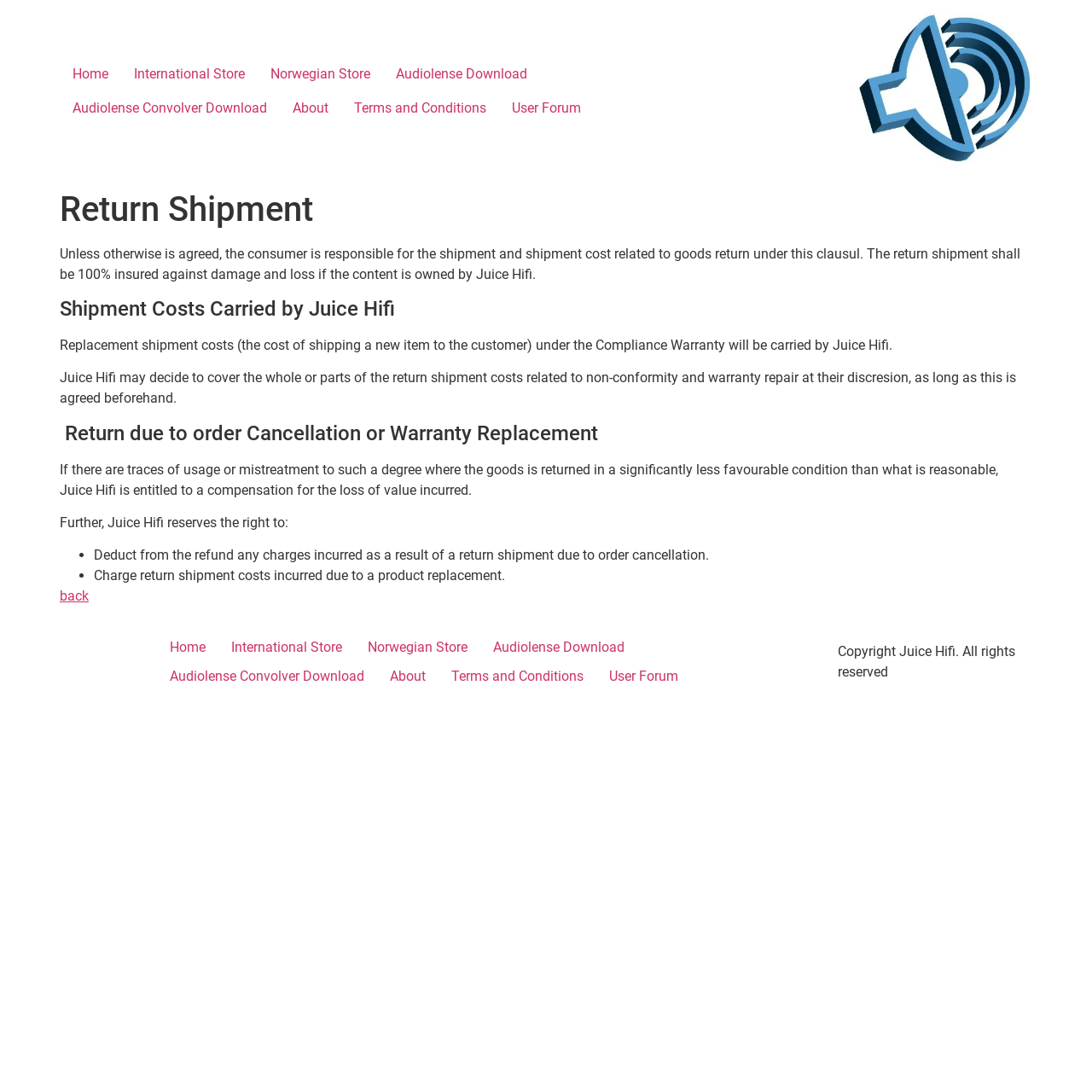Show me the bounding box coordinates of the clickable region to achieve the task as per the instruction: "download audiolense".

[0.351, 0.052, 0.495, 0.084]